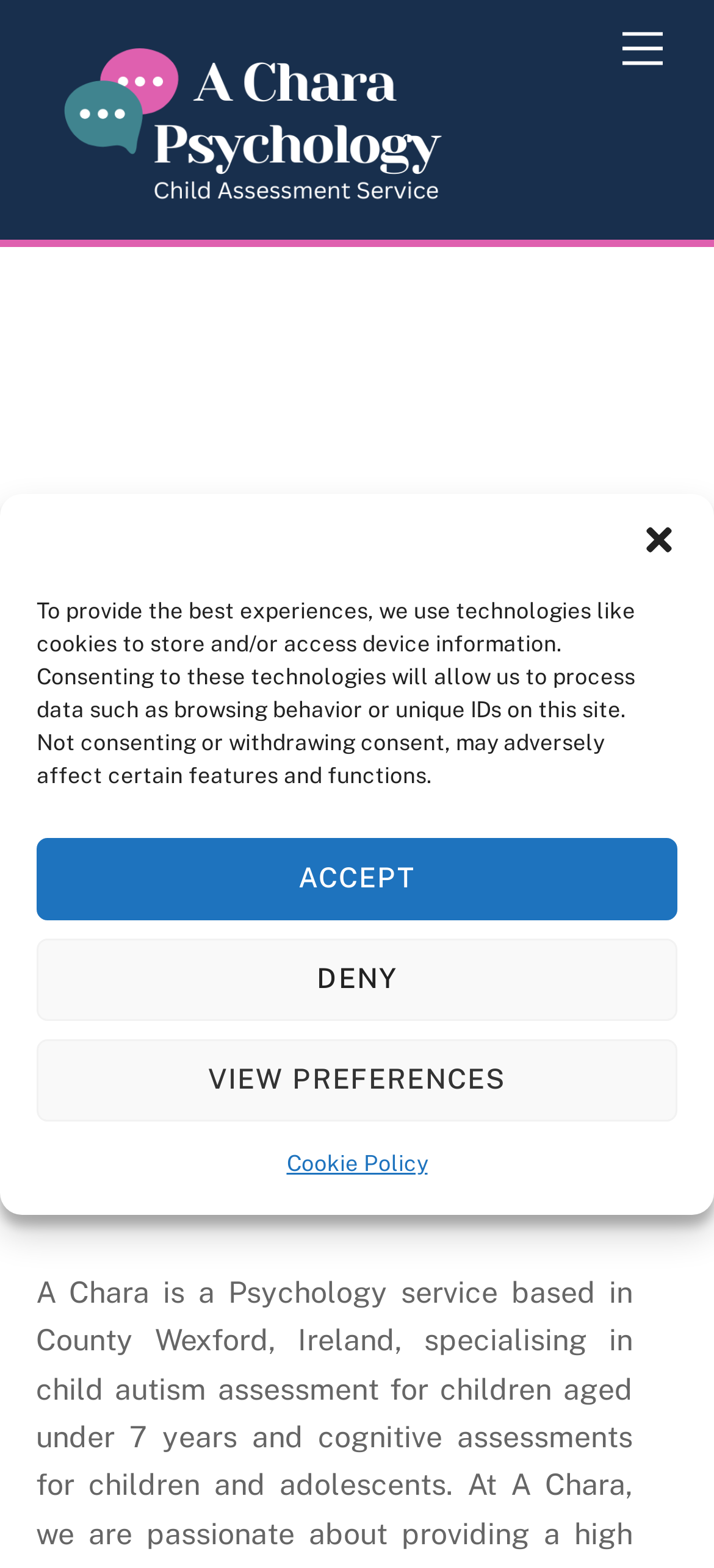Answer this question using a single word or a brief phrase:
What is the purpose of the 'VIEW PREFERENCES' button?

To view cookie preferences